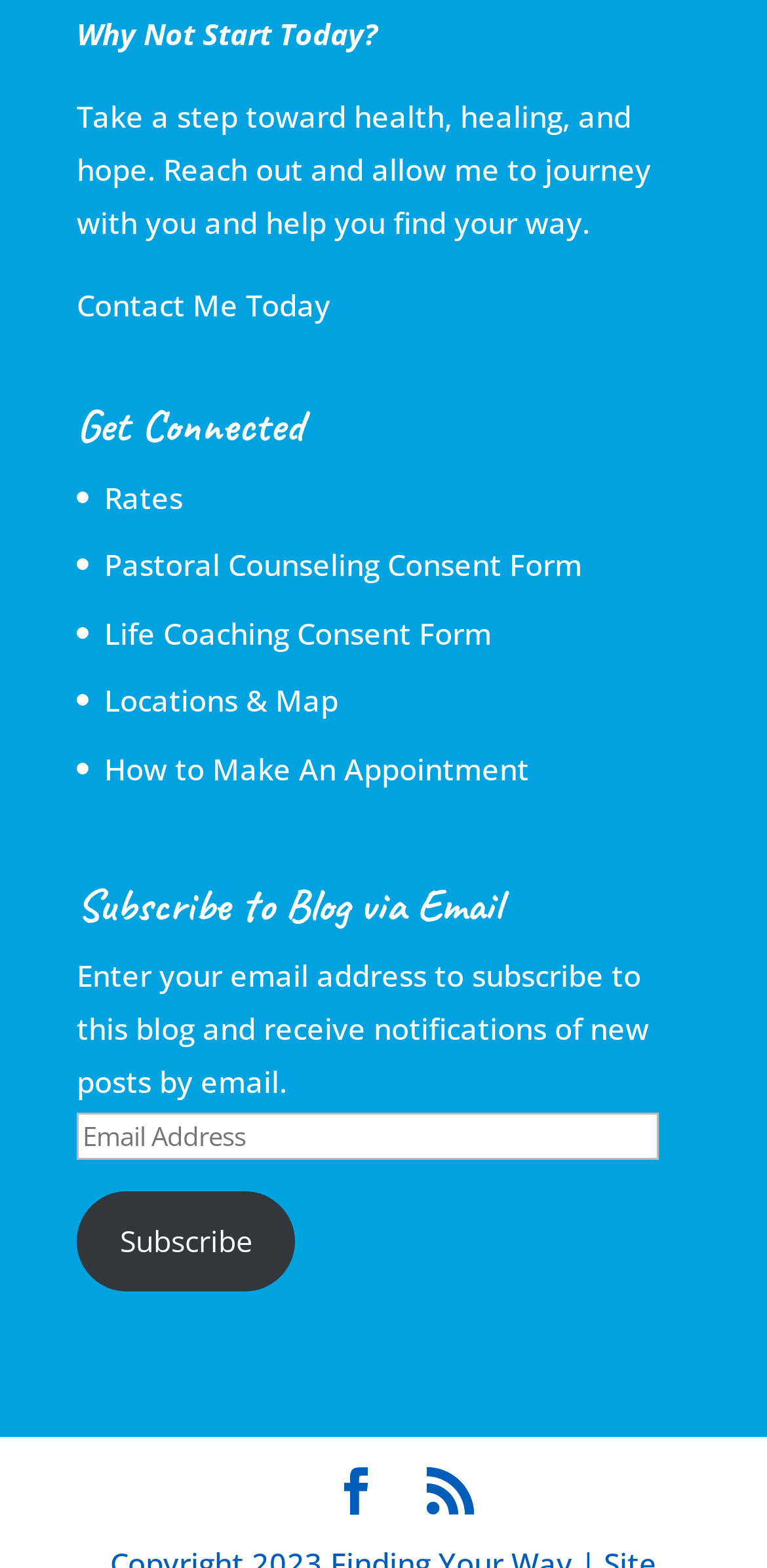Please find the bounding box coordinates of the element that needs to be clicked to perform the following instruction: "Subscribe to the blog". The bounding box coordinates should be four float numbers between 0 and 1, represented as [left, top, right, bottom].

[0.1, 0.76, 0.385, 0.824]